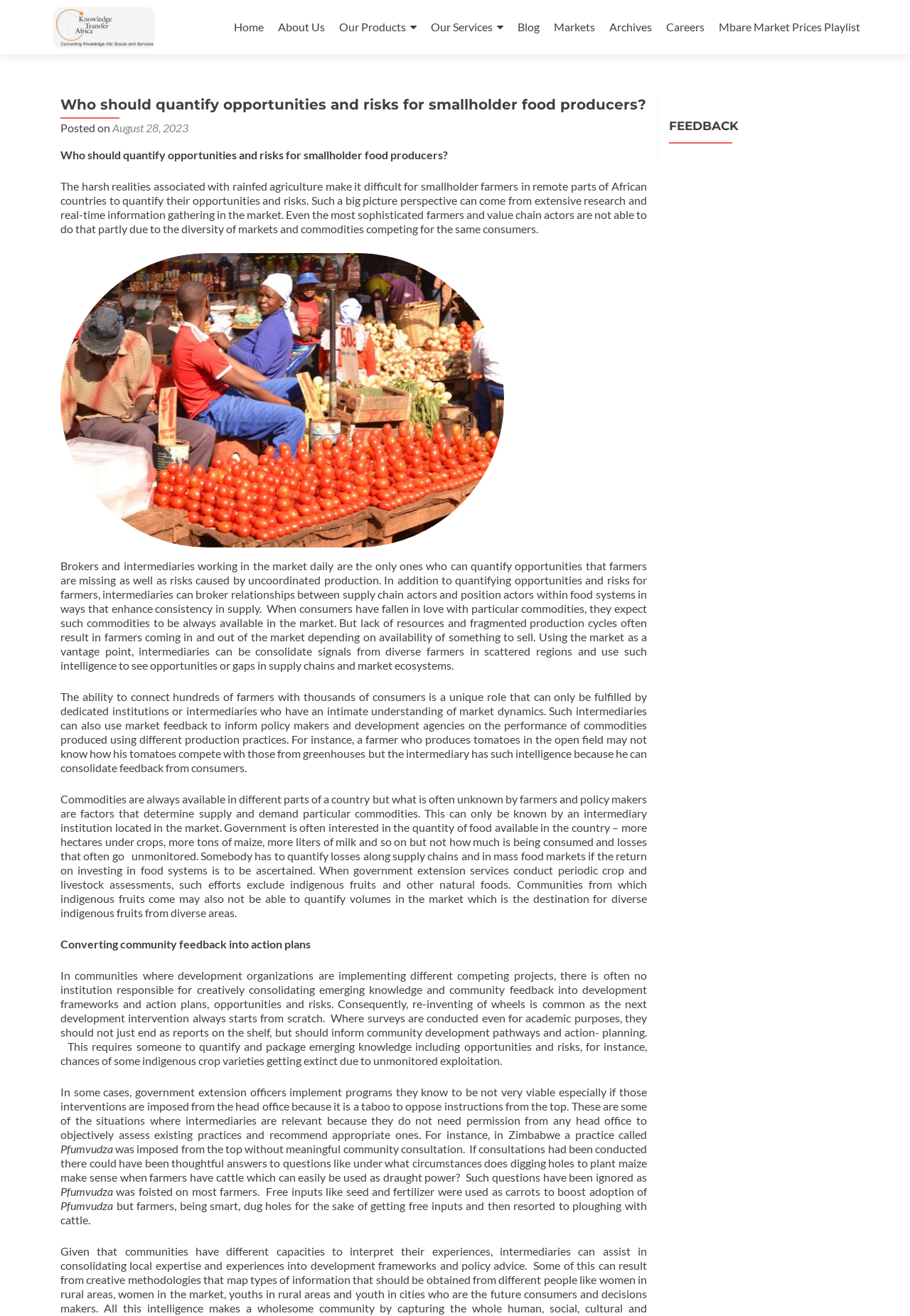Given the element description About Us, identify the bounding box coordinates for the UI element on the webpage screenshot. The format should be (top-left x, top-left y, bottom-right x, bottom-right y), with values between 0 and 1.

[0.305, 0.011, 0.357, 0.03]